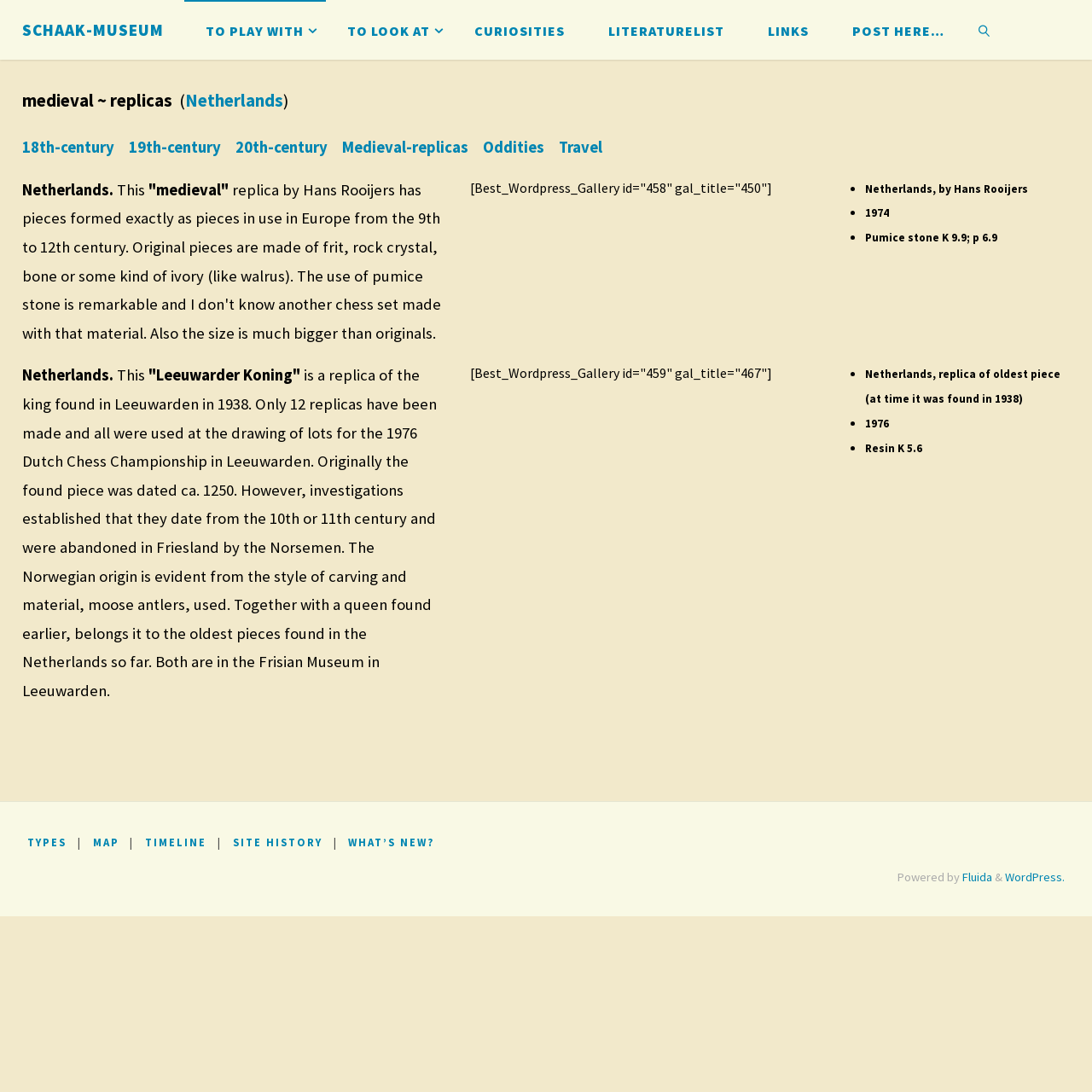Please identify the webpage's heading and generate its text content.

medieval ~ replicas  (Netherlands)